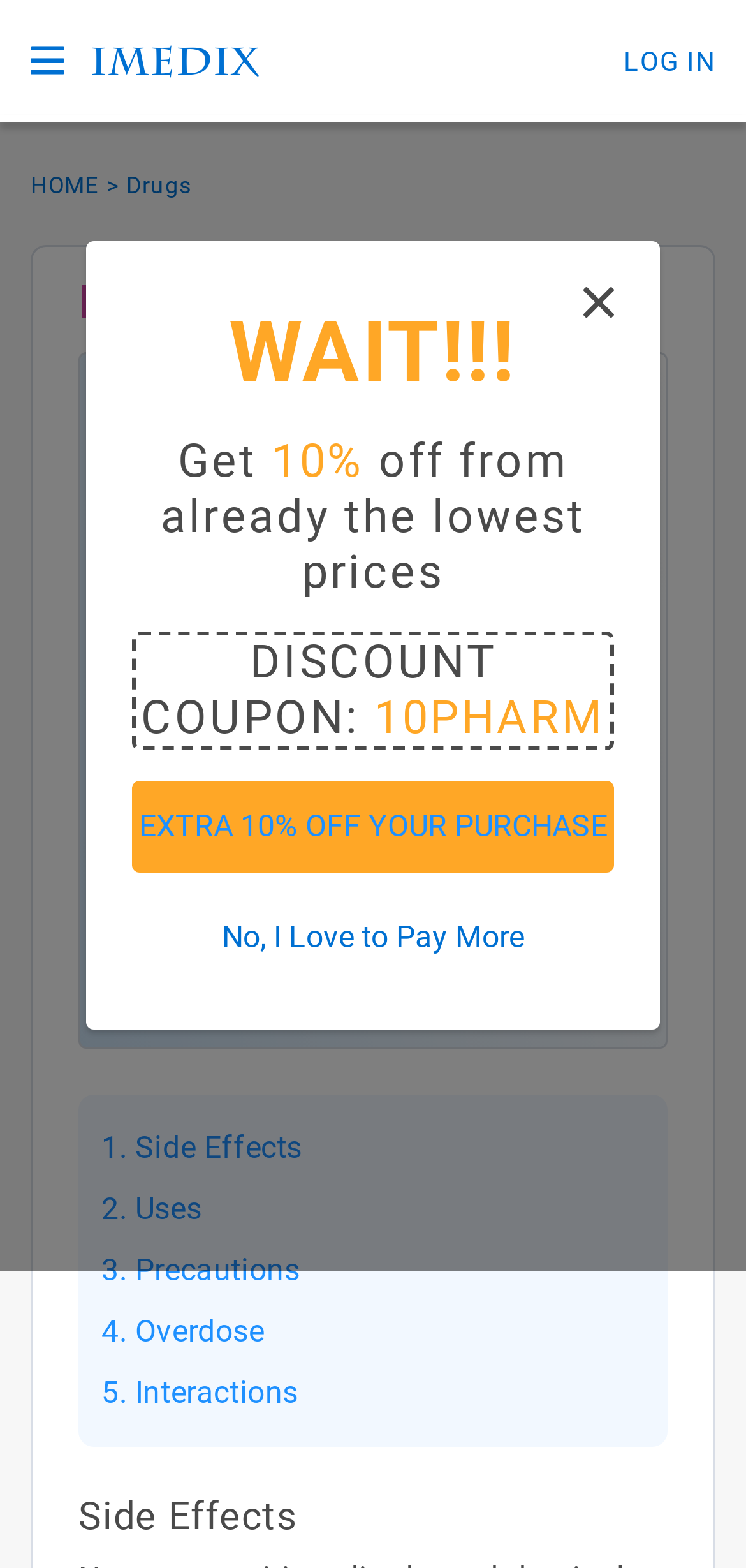How many sections are there in the medication details?
Analyze the screenshot and provide a detailed answer to the question.

I found the answer by looking at the links '1. Side Effects', '2. Uses', '3. Precautions', '4. Overdose', and '5. Interactions' which indicates that there are 5 sections in the medication details.